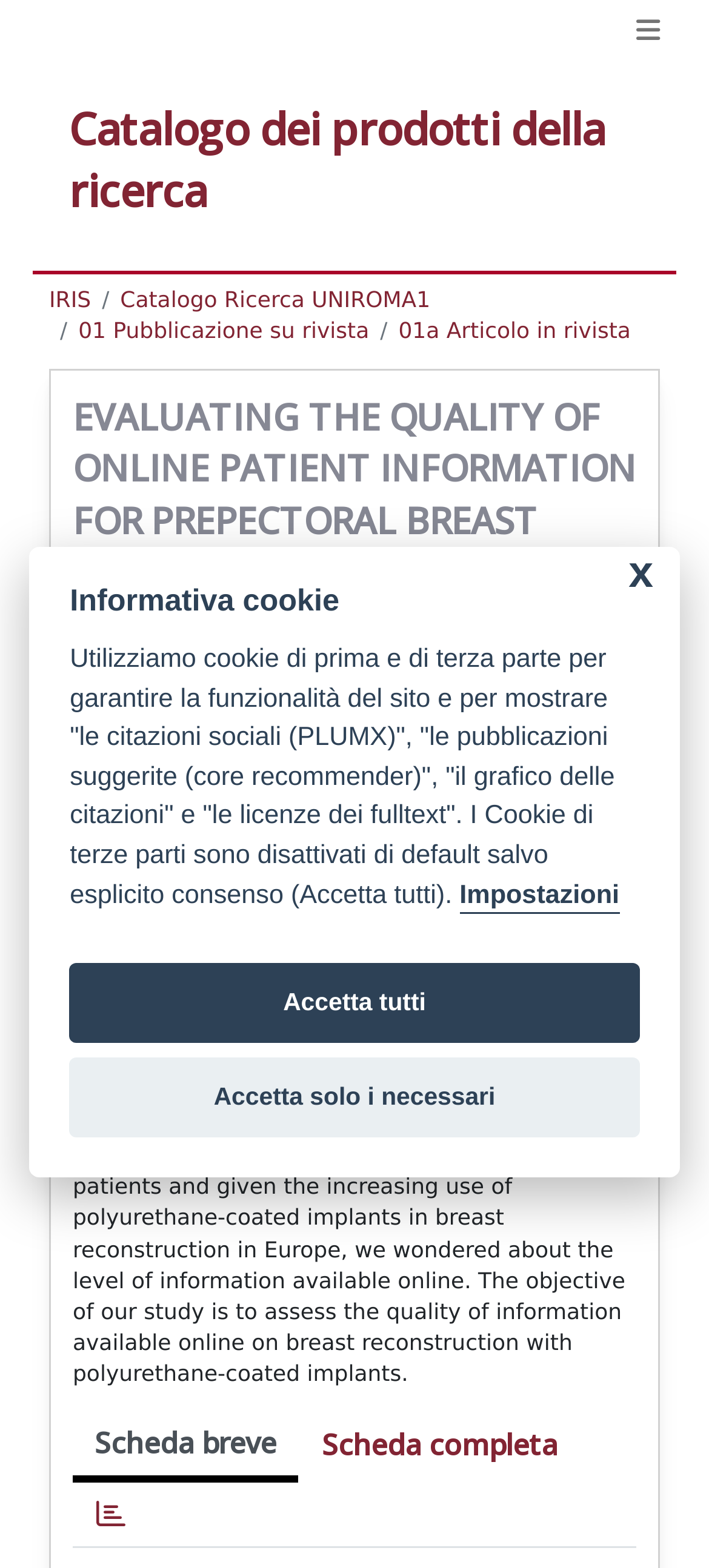What is the research topic of this webpage?
Craft a detailed and extensive response to the question.

The research topic of this webpage can be determined by reading the heading 'EVALUATING THE QUALITY OF ONLINE PATIENT INFORMATION FOR PREPECTORAL BREAST RECONSTRUCTION USING POLYURETHANE-COATED BREAST IMPLANTS' which is the main title of the webpage. This title clearly indicates that the research topic is related to breast reconstruction using polyurethane-coated implants.